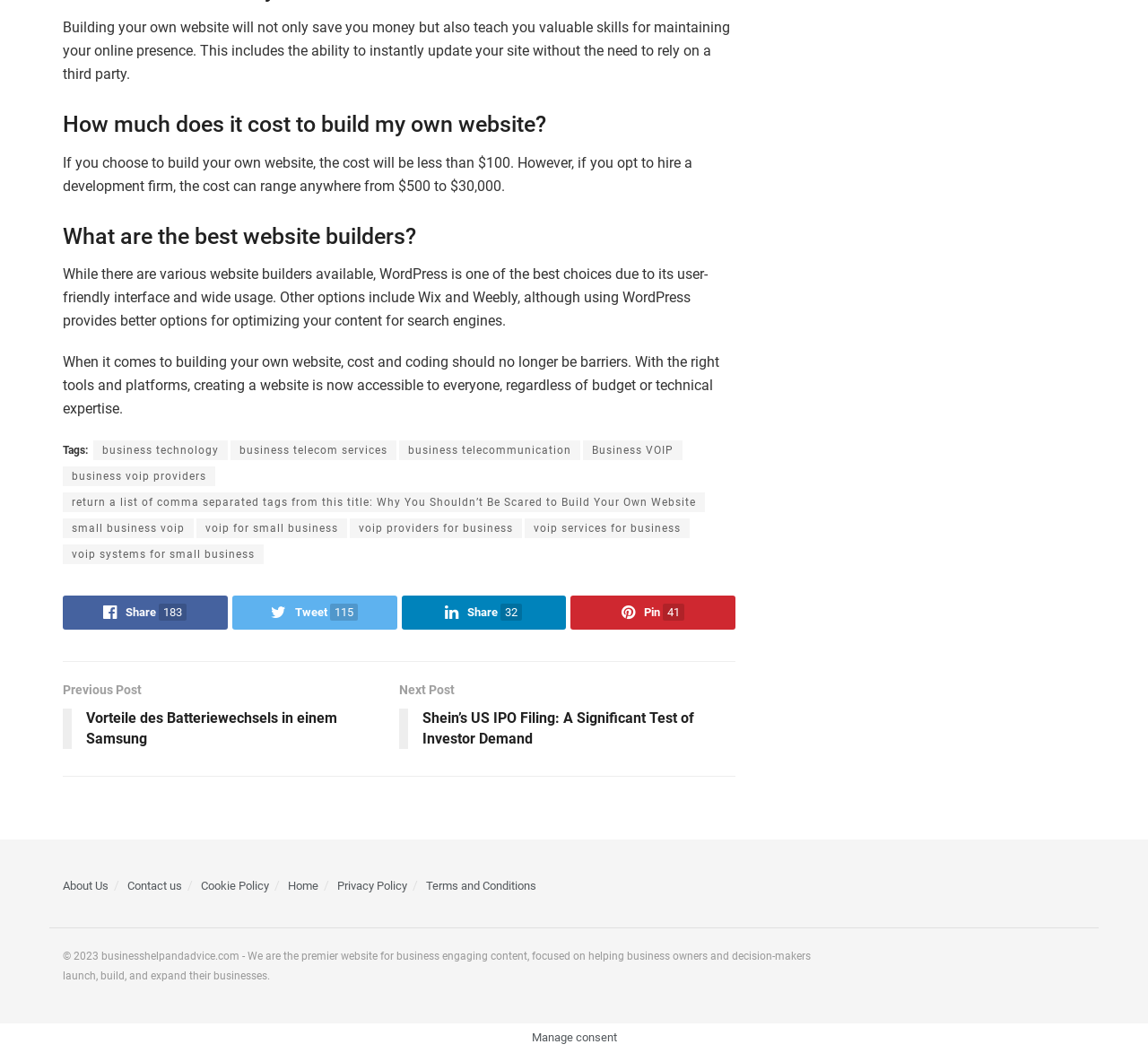Specify the bounding box coordinates of the element's region that should be clicked to achieve the following instruction: "Click on VIP Pass icon". The bounding box coordinates consist of four float numbers between 0 and 1, in the format [left, top, right, bottom].

None